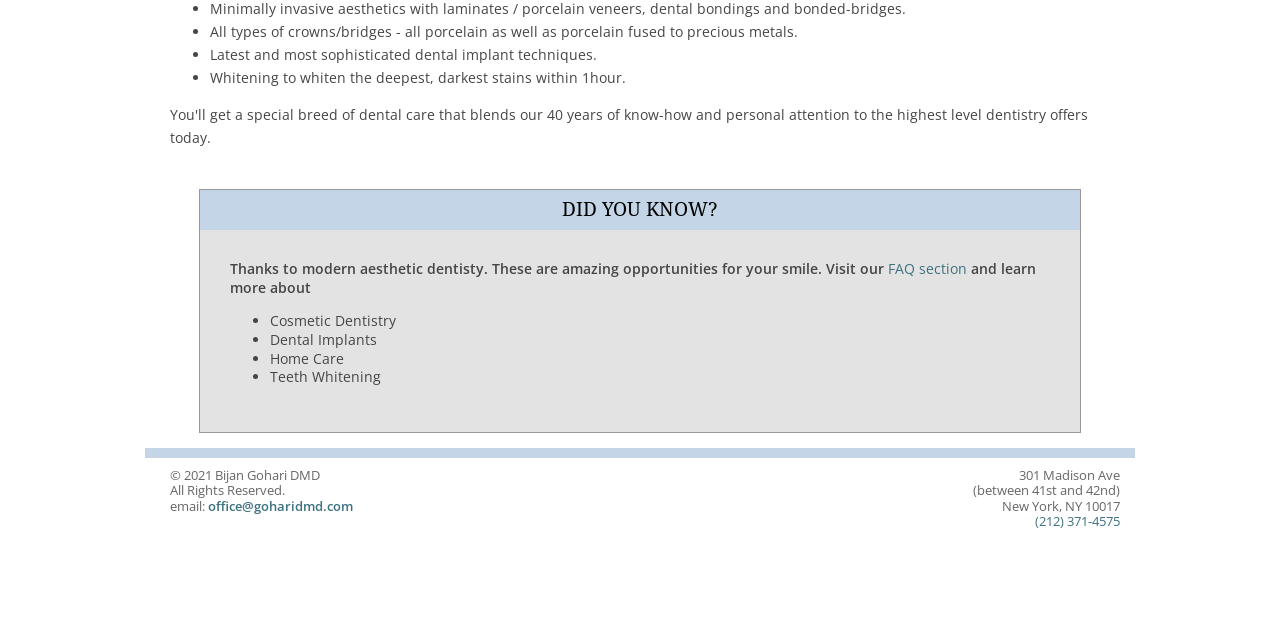Bounding box coordinates should be in the format (top-left x, top-left y, bottom-right x, bottom-right y) and all values should be floating point numbers between 0 and 1. Determine the bounding box coordinate for the UI element described as: (212) 371-4575

[0.809, 0.8, 0.875, 0.828]